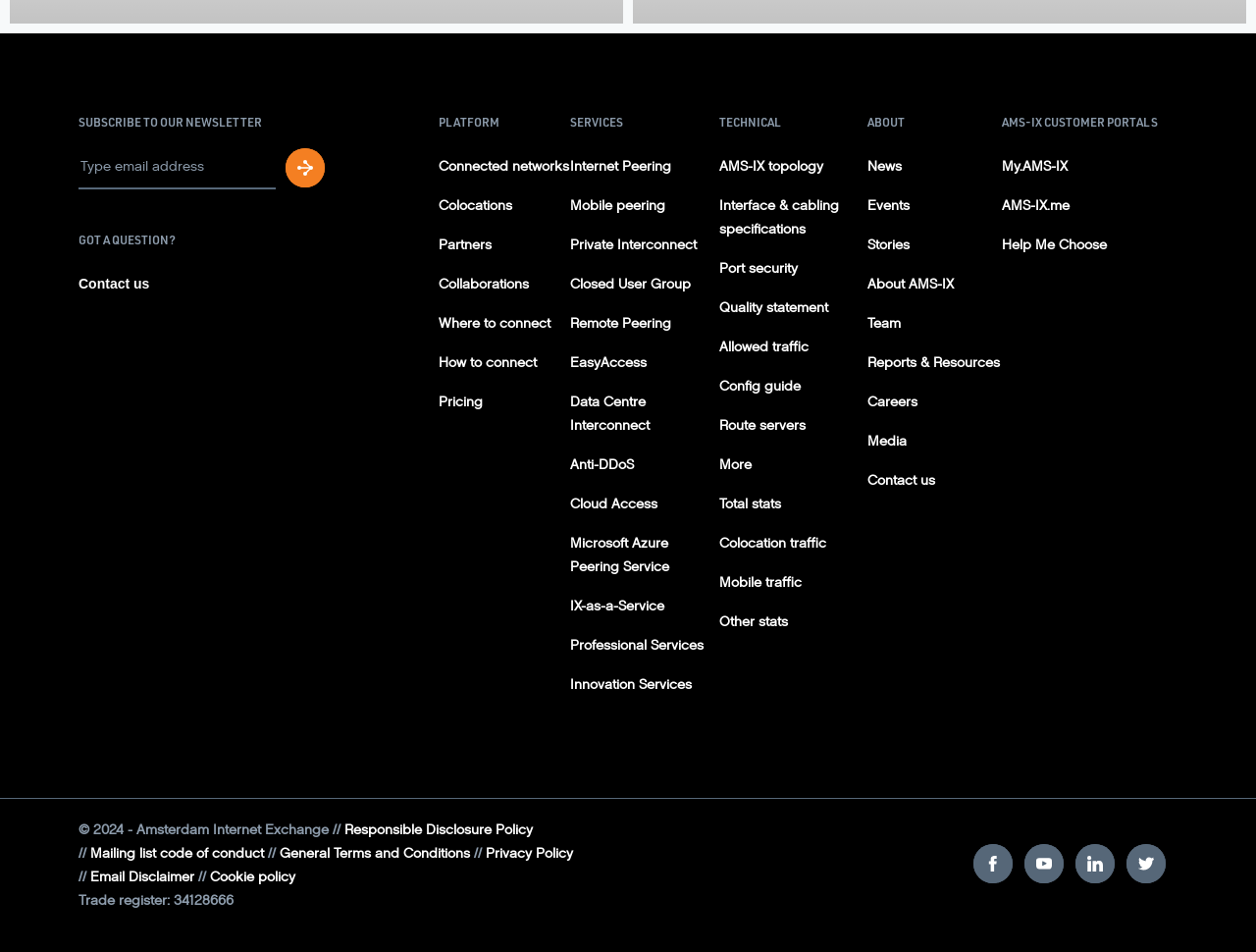Locate the bounding box coordinates of the area that needs to be clicked to fulfill the following instruction: "Read the 'NMPC: Can I claim travel expenses for travel to my placement?' article". The coordinates should be in the format of four float numbers between 0 and 1, namely [left, top, right, bottom].

None